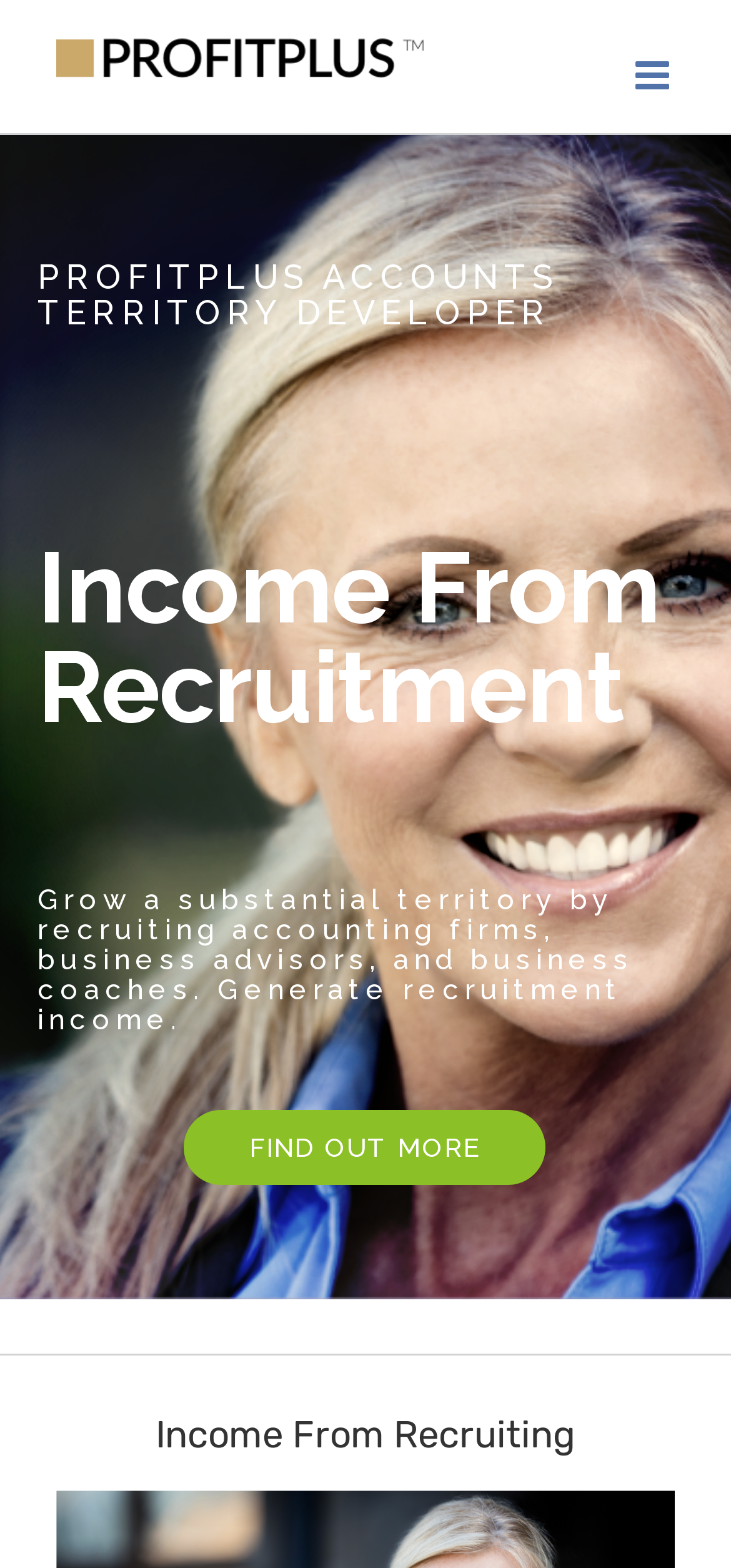What type of income can be generated?
Can you provide a detailed and comprehensive answer to the question?

The webpage mentions 'Generate recruitment income' in the StaticText 'Grow a substantial territory by recruiting accounting firms, business advisors, and business coaches. Generate recruitment income.', indicating that recruitment income can be generated.